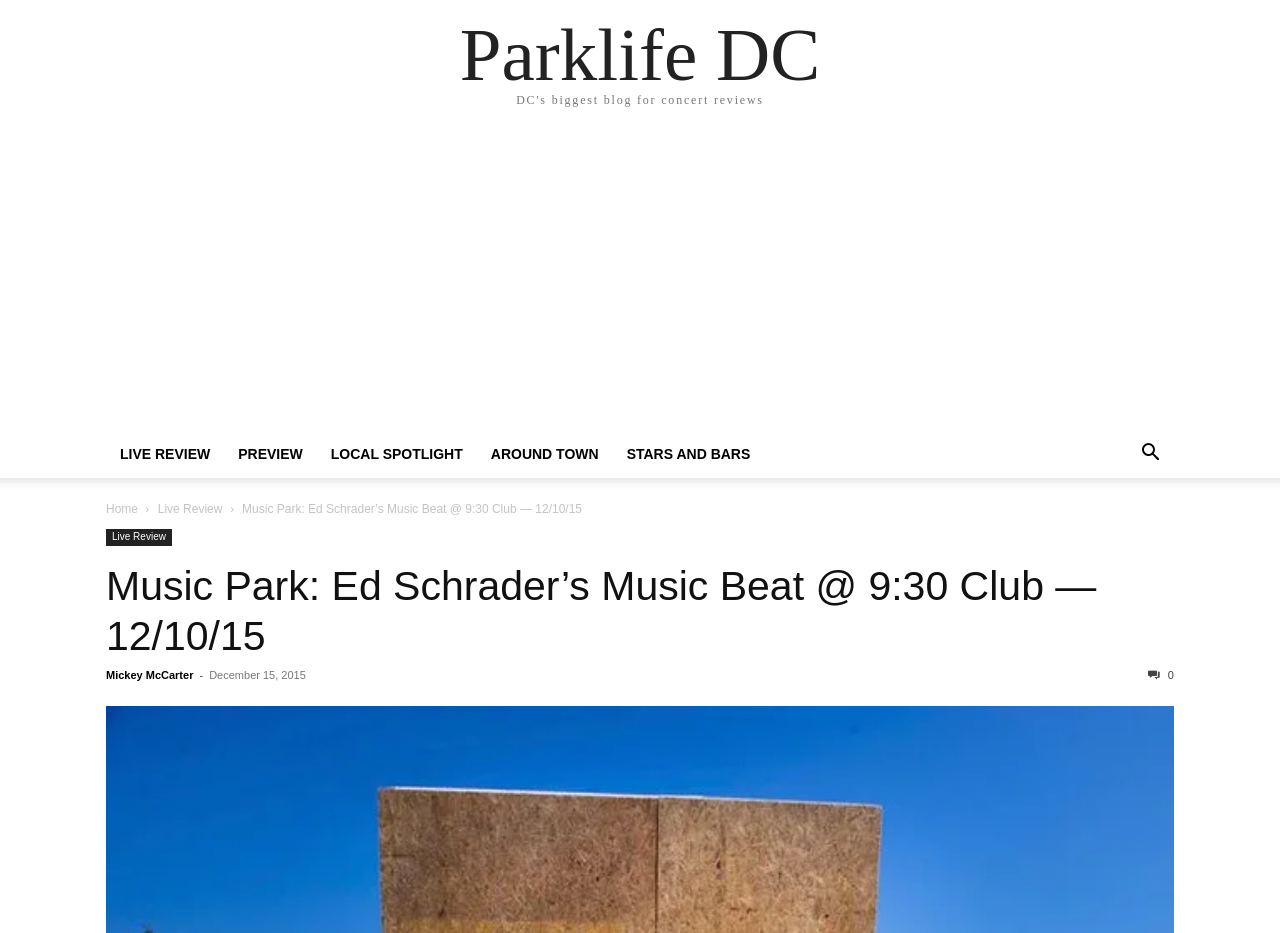Indicate the bounding box coordinates of the element that must be clicked to execute the instruction: "go to the 'Home' page". The coordinates should be given as four float numbers between 0 and 1, i.e., [left, top, right, bottom].

[0.083, 0.538, 0.108, 0.553]